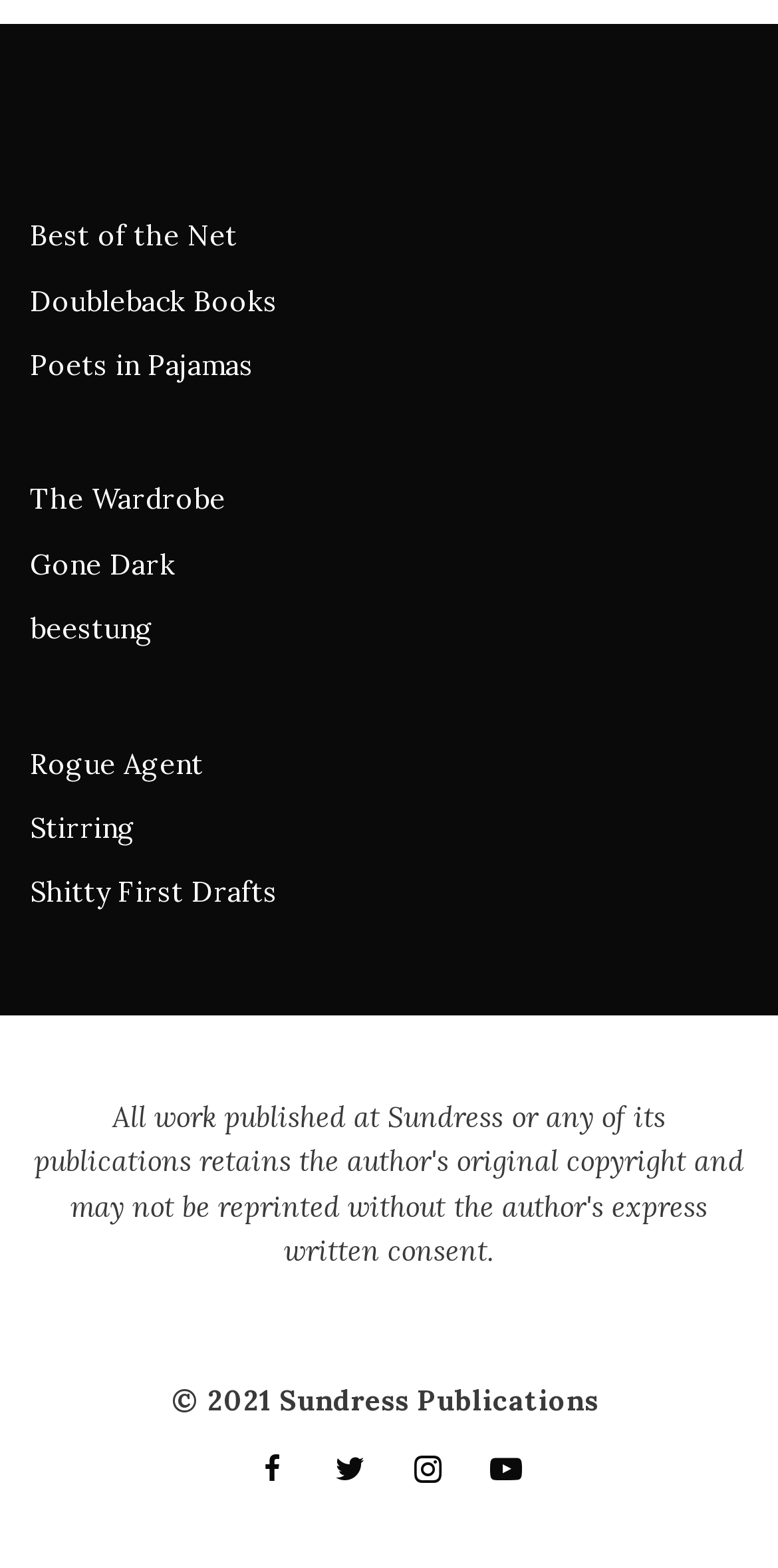Pinpoint the bounding box coordinates of the area that must be clicked to complete this instruction: "go to Poets in Pajamas".

[0.038, 0.221, 0.326, 0.244]